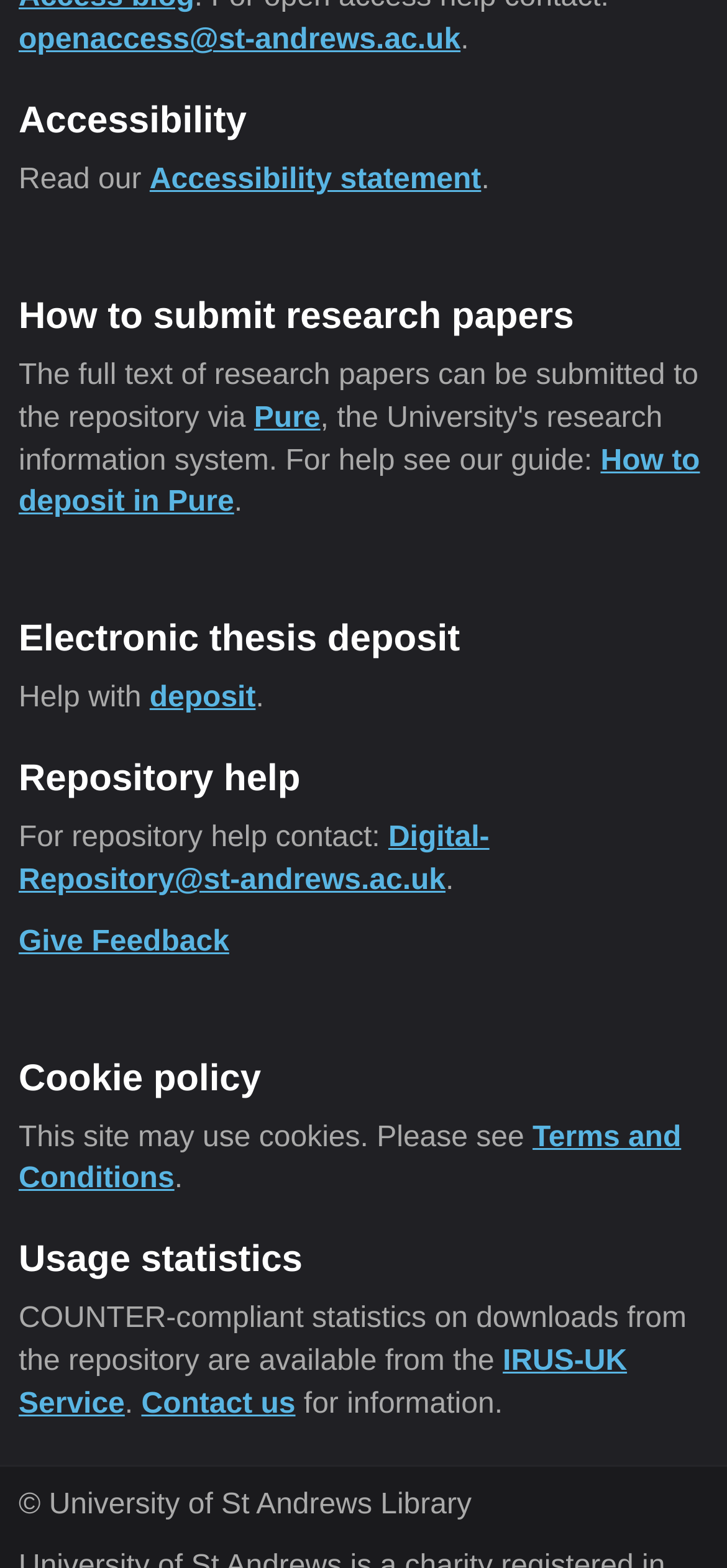What is the name of the system for submitting research papers?
Using the picture, provide a one-word or short phrase answer.

Pure